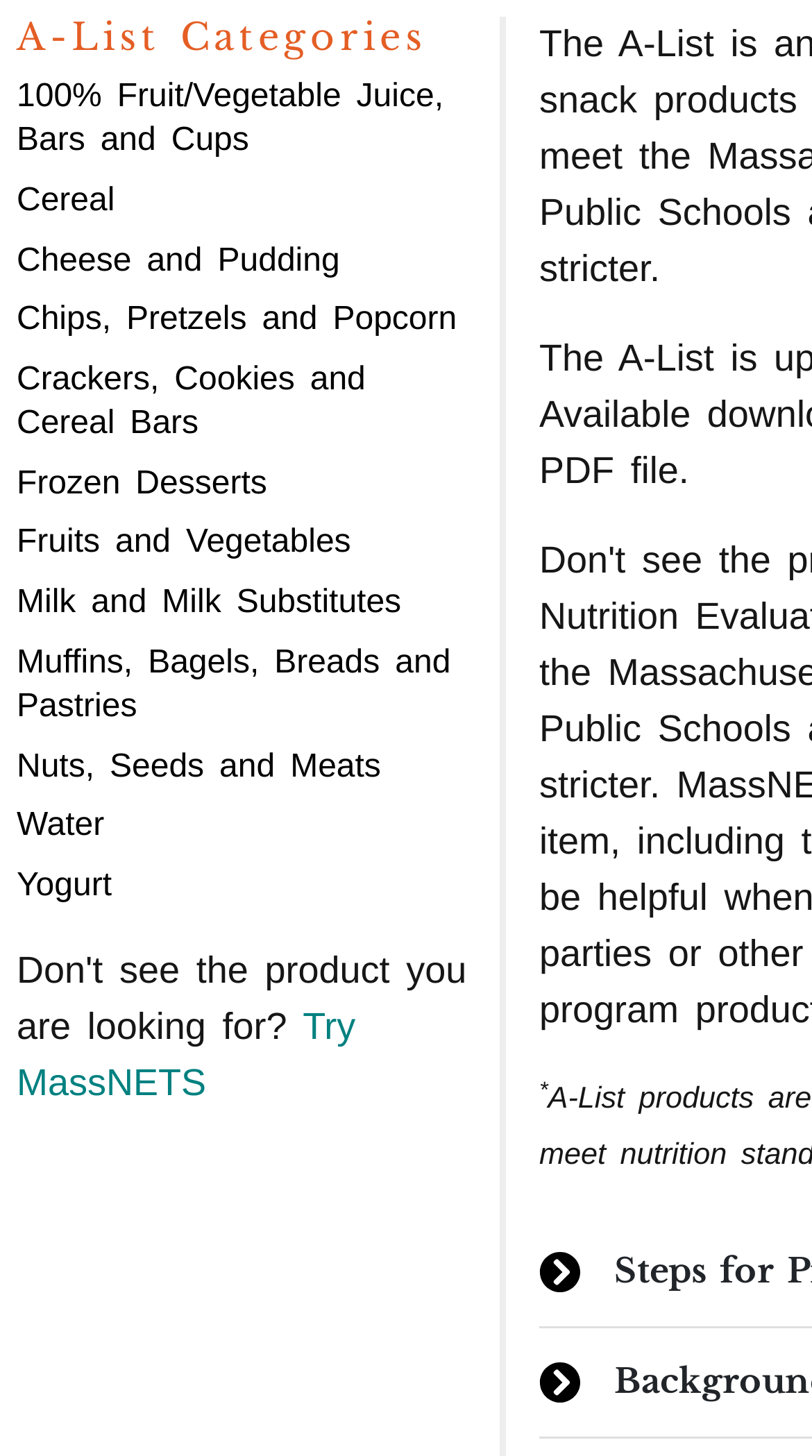Pinpoint the bounding box coordinates of the element that must be clicked to accomplish the following instruction: "Check out Milk and Milk Substitutes". The coordinates should be in the format of four float numbers between 0 and 1, i.e., [left, top, right, bottom].

[0.021, 0.402, 0.494, 0.427]